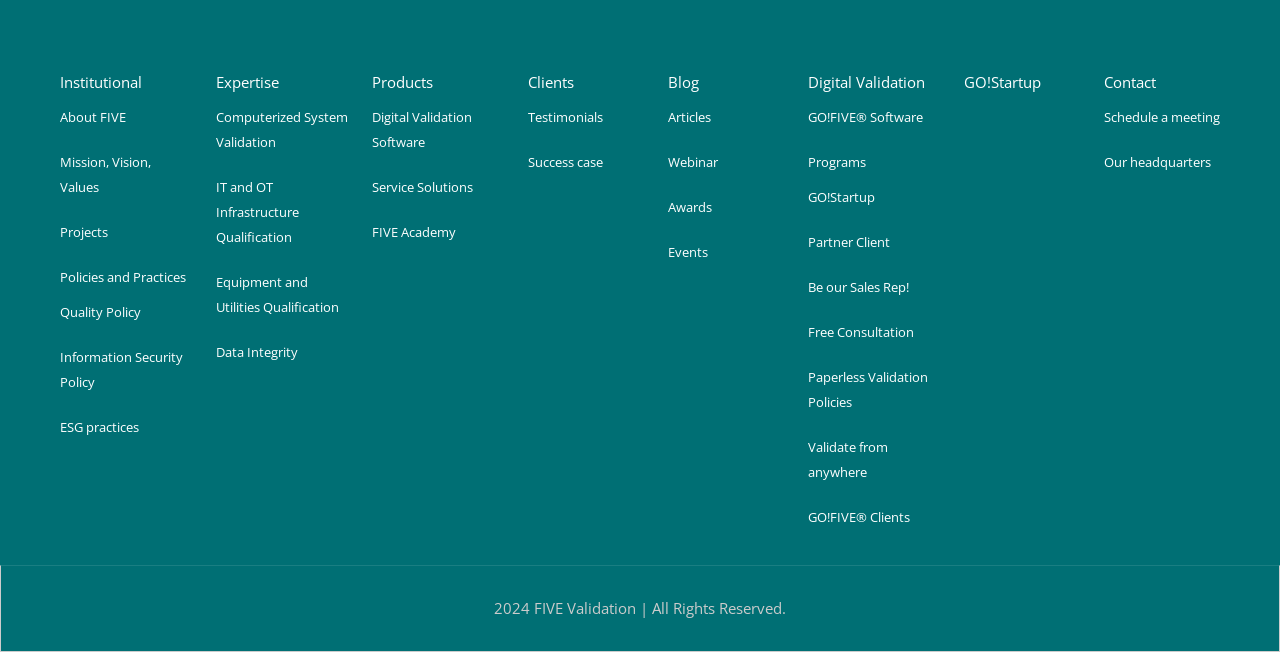Respond with a single word or phrase to the following question: What type of policies are mentioned on this website?

Quality, Information Security, ESG